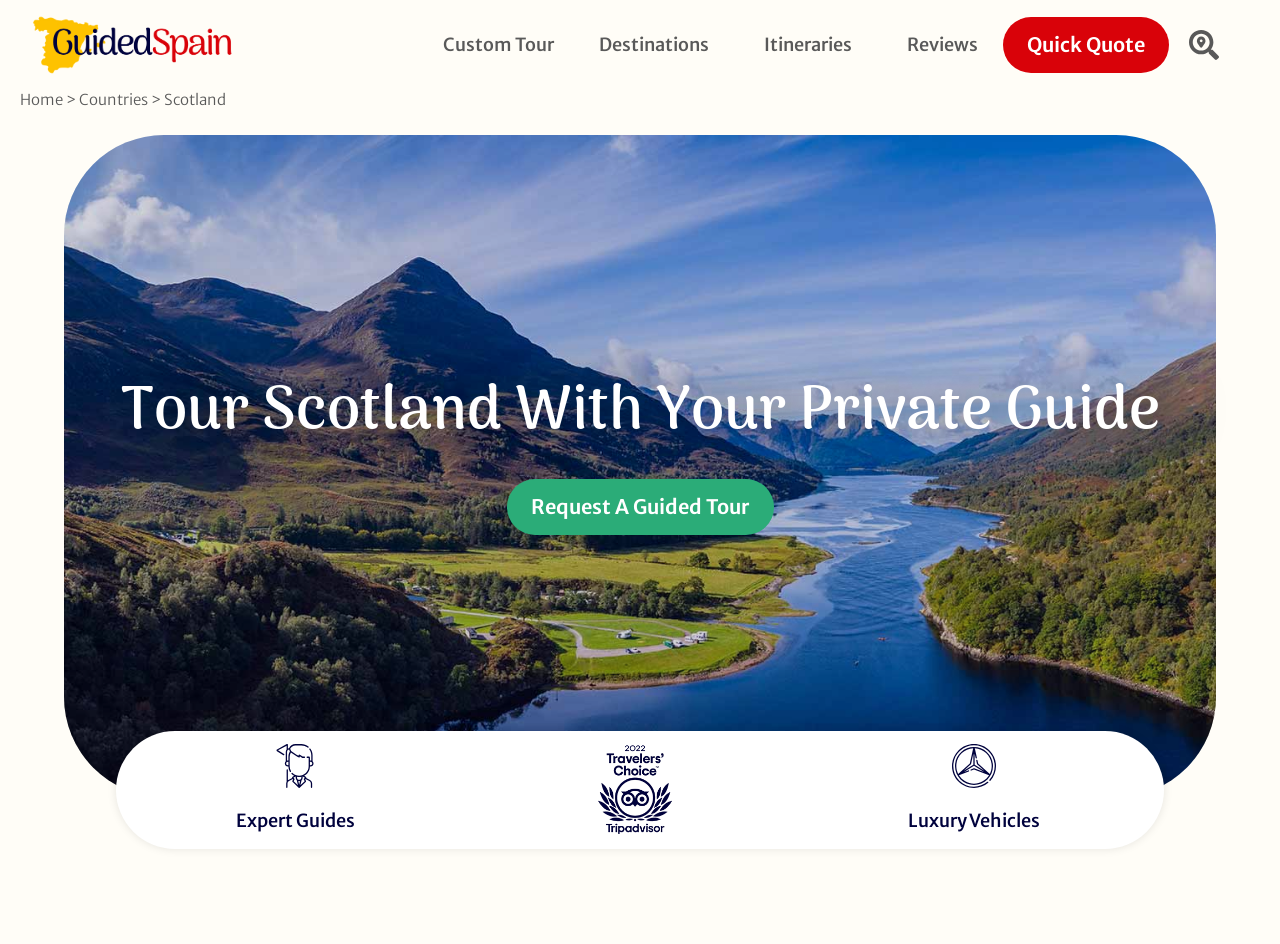Based on the provided description, "Destinations", find the bounding box of the corresponding UI element in the screenshot.

[0.452, 0.019, 0.577, 0.077]